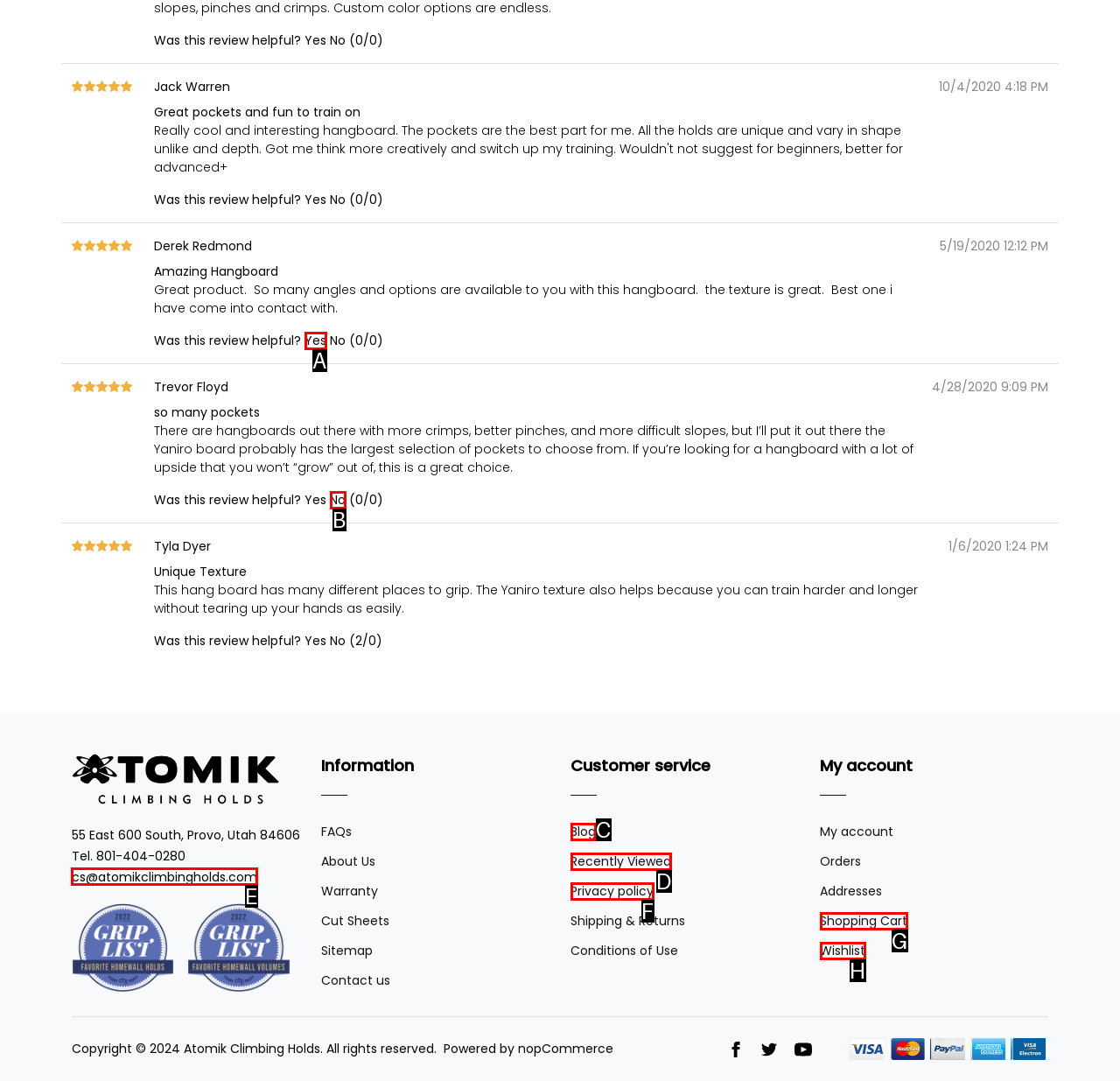From the given options, choose the one to complete the task: Contact customer service via 'cs@atomikclimbingholds.com'
Indicate the letter of the correct option.

E